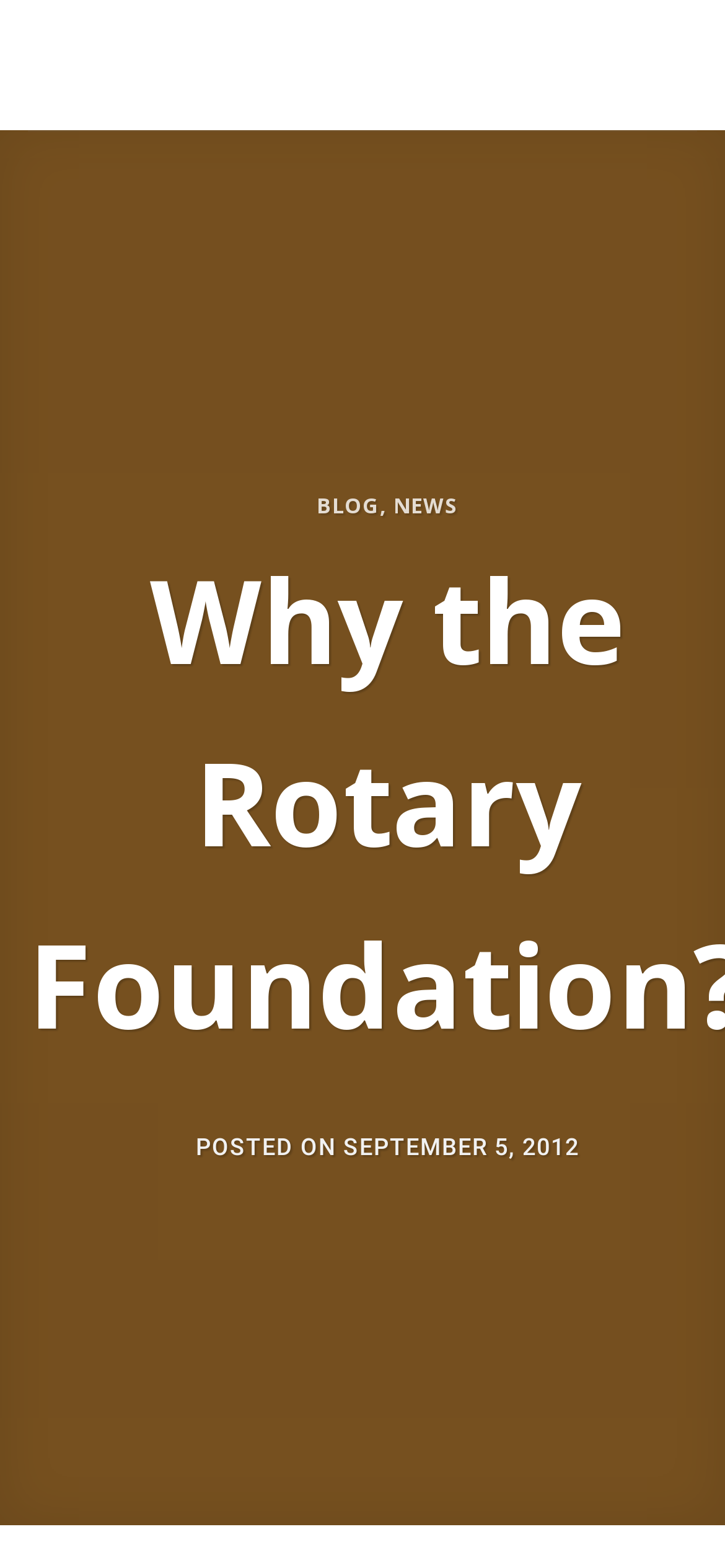Produce an elaborate caption capturing the essence of the webpage.

The webpage is titled "Robot Challenge Screen" and appears to be a blog or news article page from the "Rotary eClub West of England" website. At the top left, there is a logo and link to the Rotary eClub West of England website. 

On the top right, there is a "Menu" link that, when expanded, reveals two sub-links: "BLOG" and "NEWS". These links are positioned side by side, with "BLOG" on the left and "NEWS" on the right.

Below the menu, there is a news article or blog post. The article's metadata is displayed, including the text "POSTED ON" followed by the date "SEPTEMBER 5, 2012" on the right. The date is also marked as a time element, indicating that it may be interactive or provide additional information when clicked.